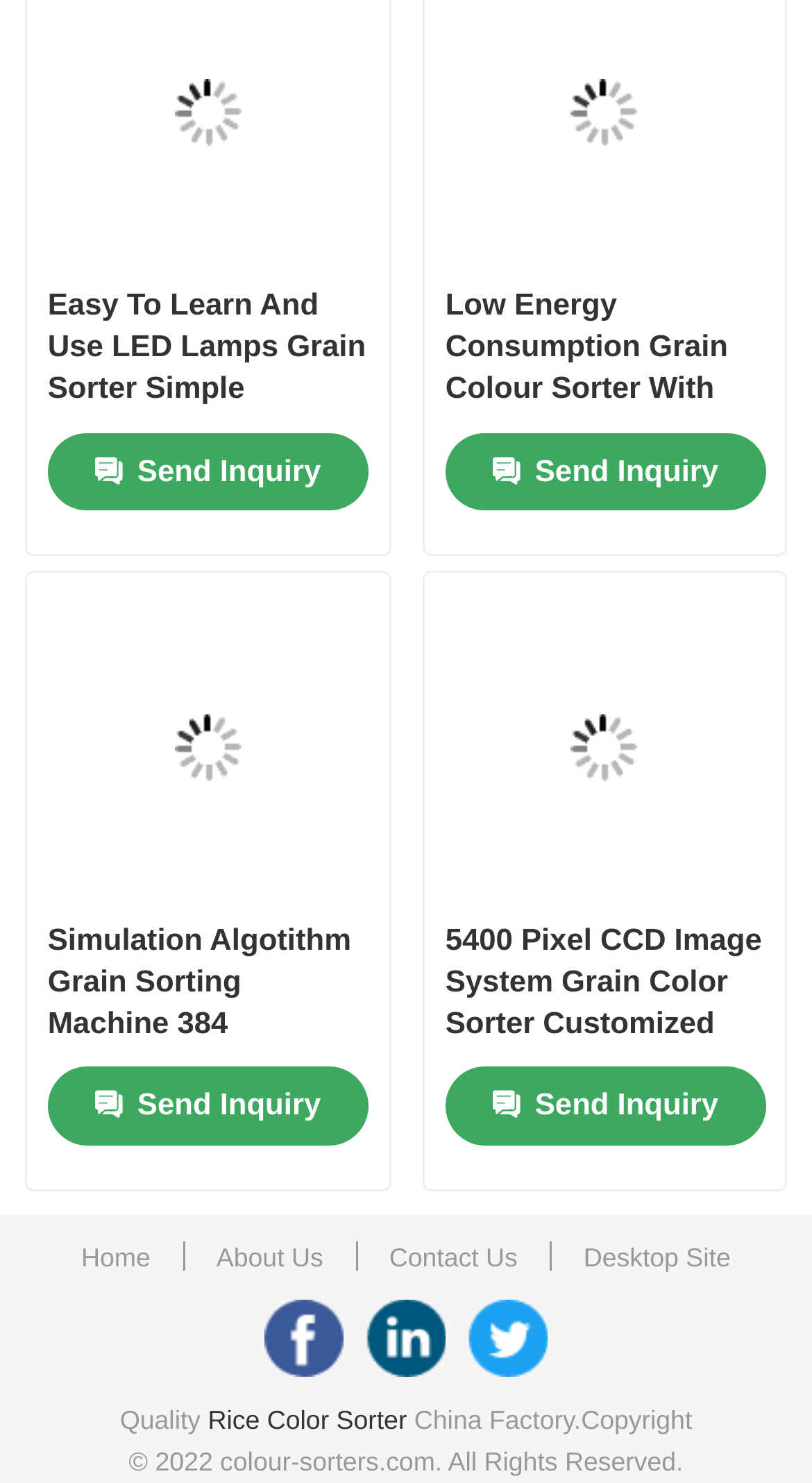Determine the bounding box coordinates of the clickable element necessary to fulfill the instruction: "Click on the 'Home' link". Provide the coordinates as four float numbers within the 0 to 1 range, i.e., [left, top, right, bottom].

[0.08, 0.105, 0.92, 0.182]